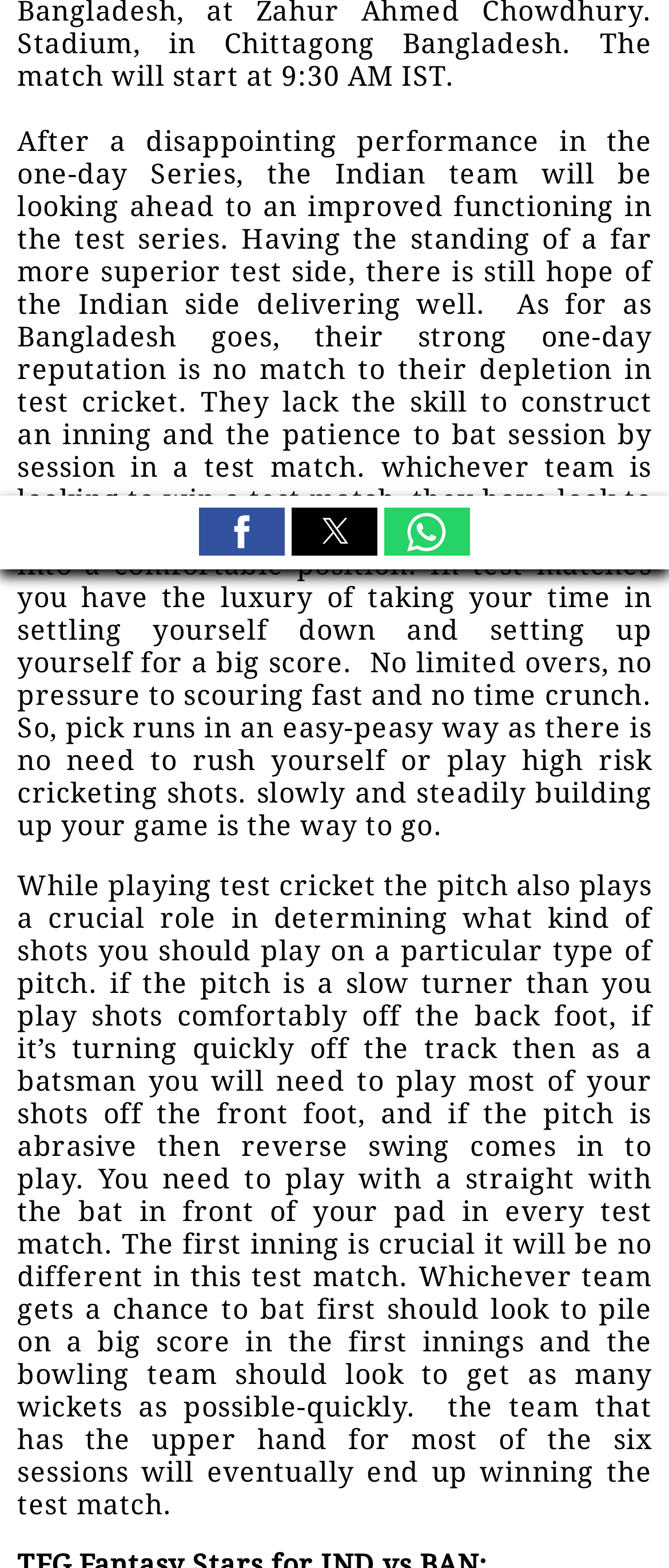Using the webpage screenshot, find the UI element described by Membership. Provide the bounding box coordinates in the format (top-left x, top-left y, bottom-right x, bottom-right y), ensuring all values are floating point numbers between 0 and 1.

None